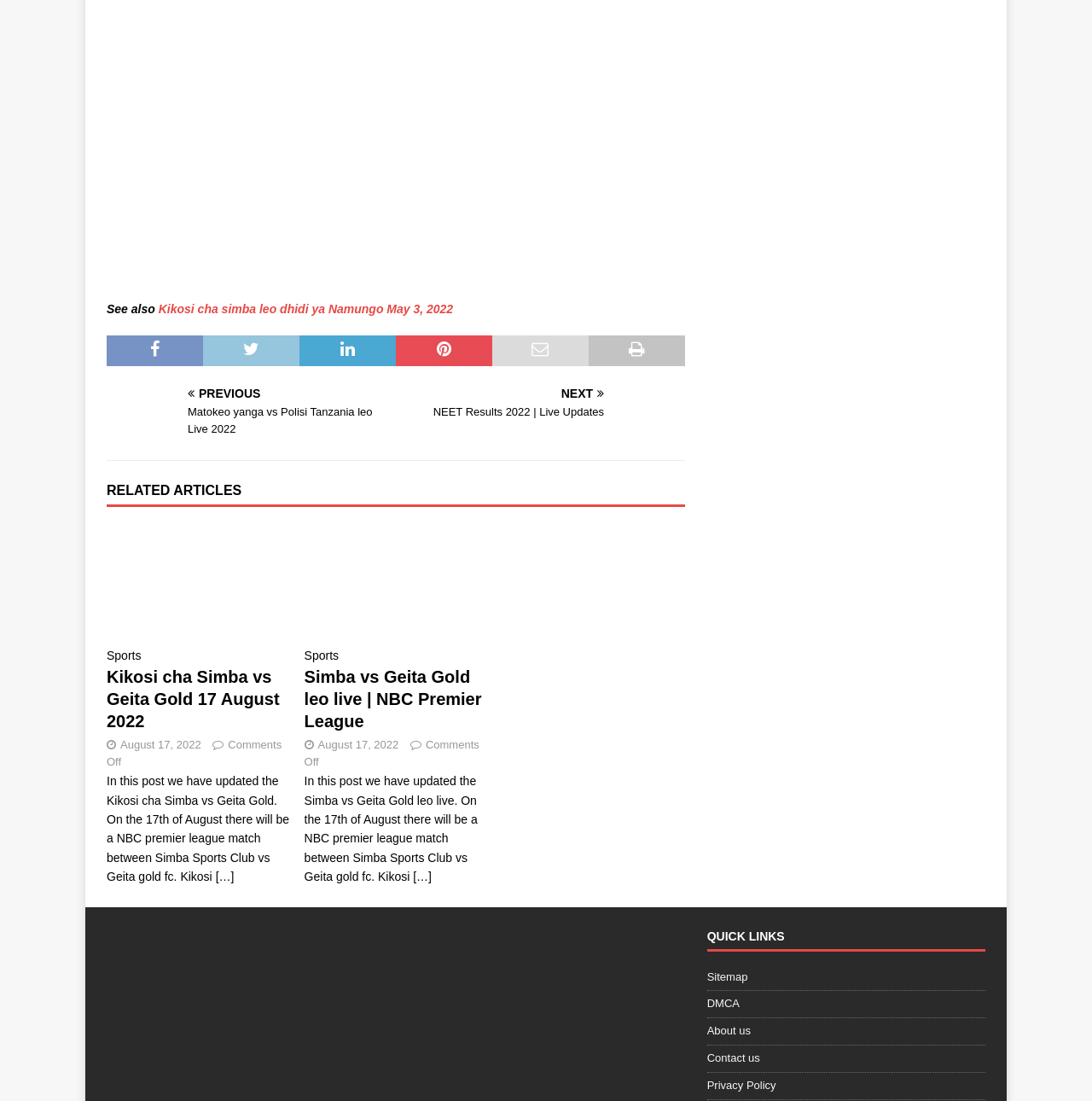Please determine the bounding box coordinates of the section I need to click to accomplish this instruction: "View the image of Kikosi cha yanga vs Polisi Tanzania leo 16 August 2022".

[0.098, 0.352, 0.16, 0.393]